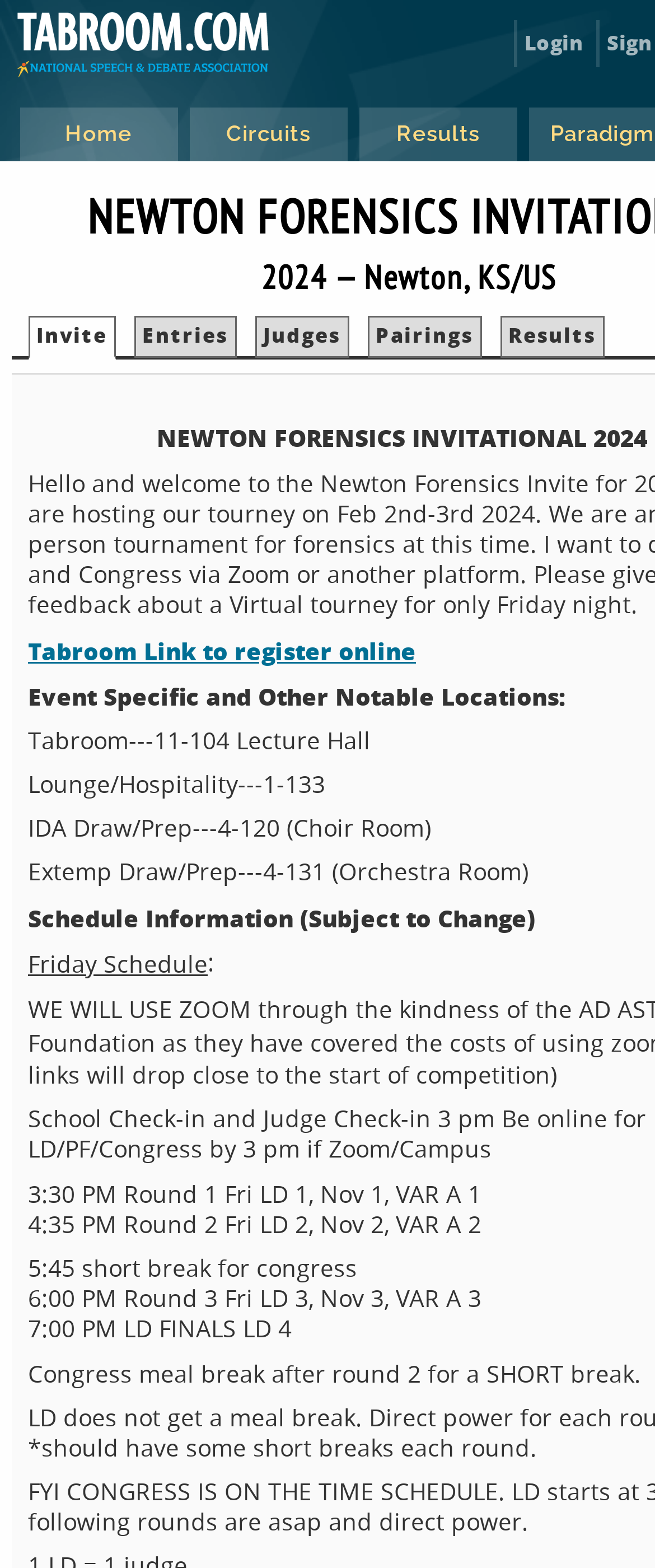Can you give a comprehensive explanation to the question given the content of the image?
What is the name of the organization associated with Tabroom.com?

I found the answer by looking at the link element with the bounding box coordinates [0.021, 0.0, 0.417, 0.052], which contains the text 'Tabroom.com by the National Speech and Debate Association'.